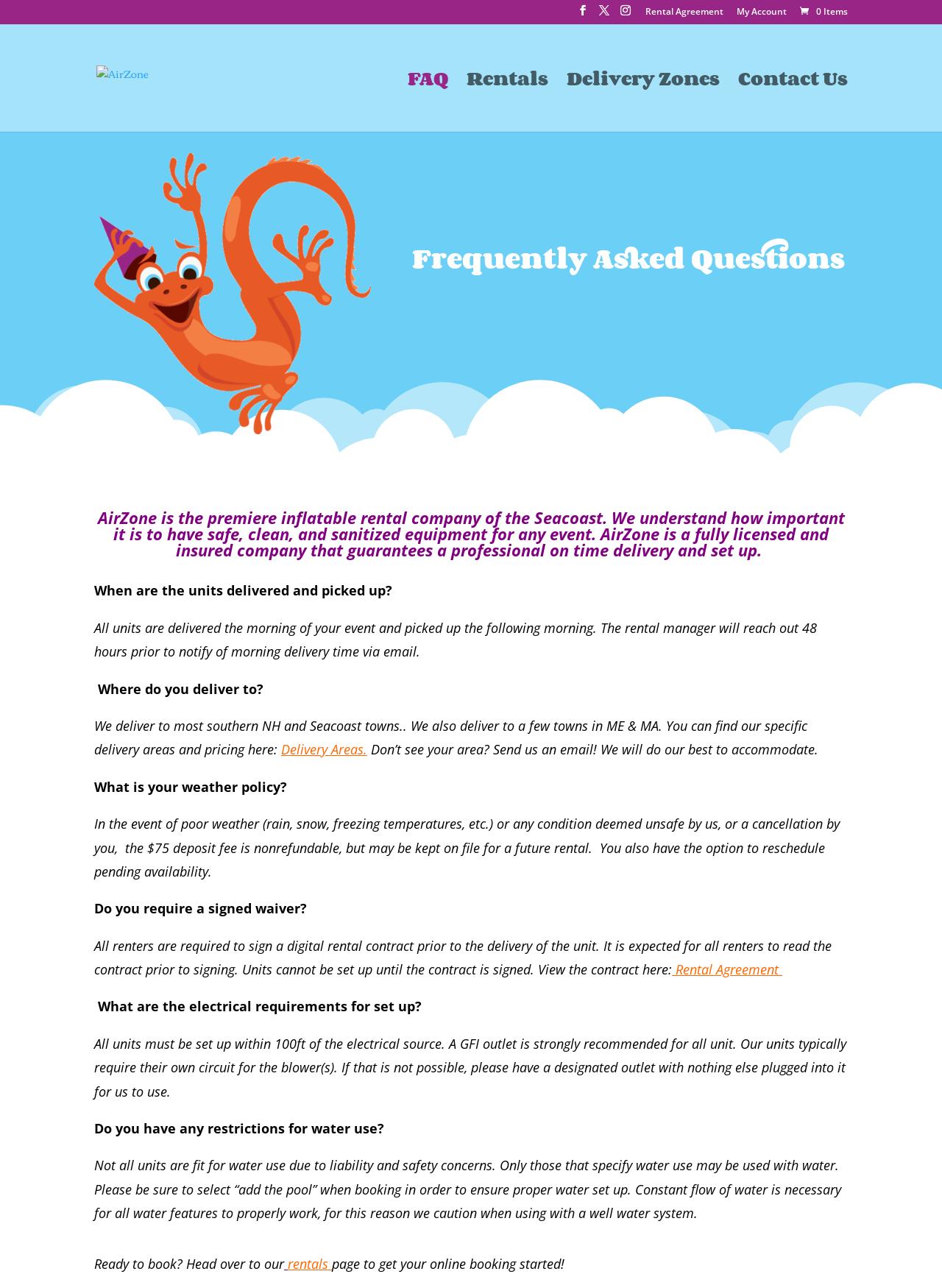Is a signed waiver required?
Based on the image, please offer an in-depth response to the question.

The requirement of a signed waiver is obtained from the static text element with the text 'All renters are required to sign a digital rental contract prior to the delivery of the unit.' This text is part of the FAQ section of the webpage.